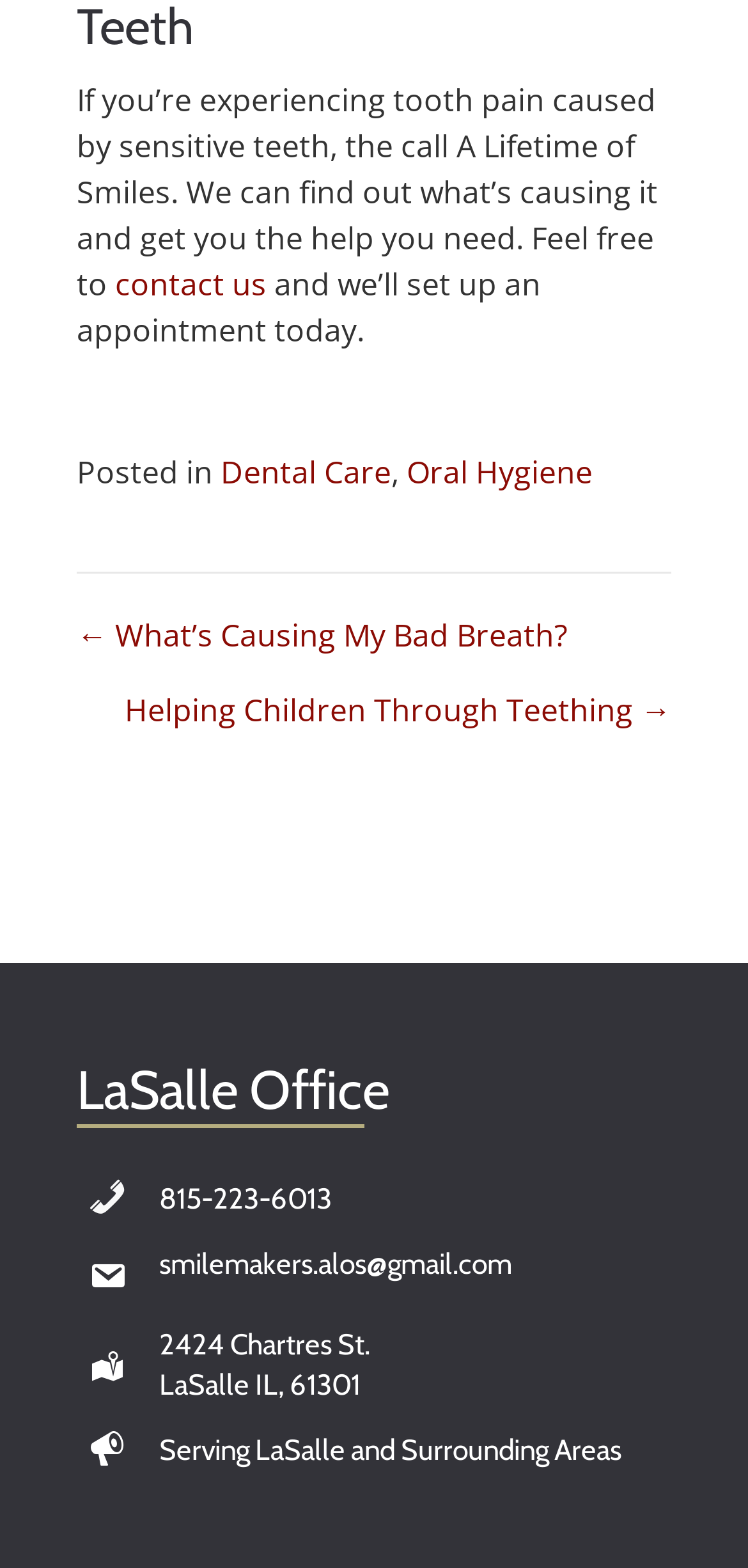Please find the bounding box coordinates (top-left x, top-left y, bottom-right x, bottom-right y) in the screenshot for the UI element described as follows: smilemakers.alos@gmail.com

[0.213, 0.794, 0.685, 0.819]